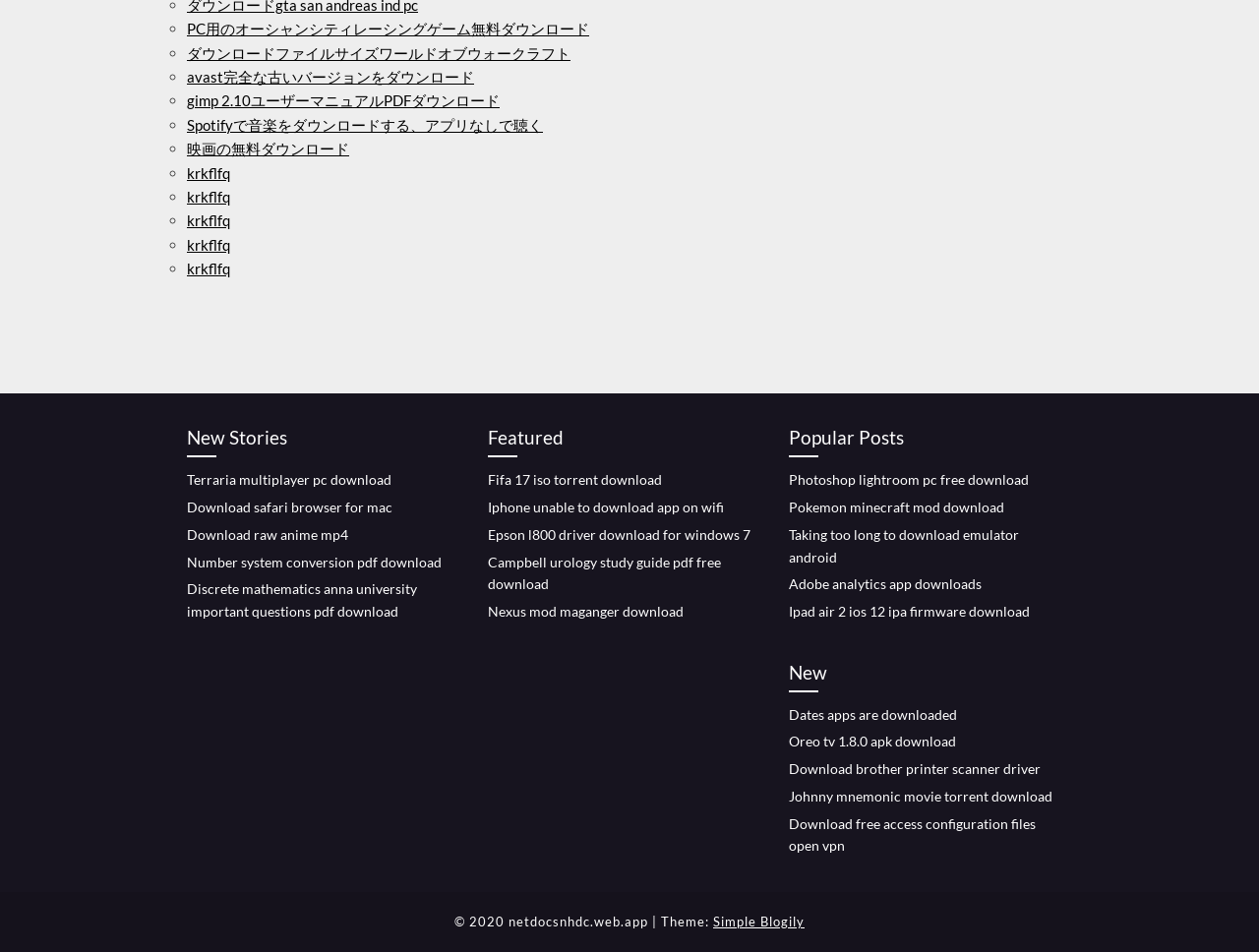Answer the following query with a single word or phrase:
What is the category of the link 'PC用のオーシャンシティレーシングゲーム無料ダウンロード'?

Game